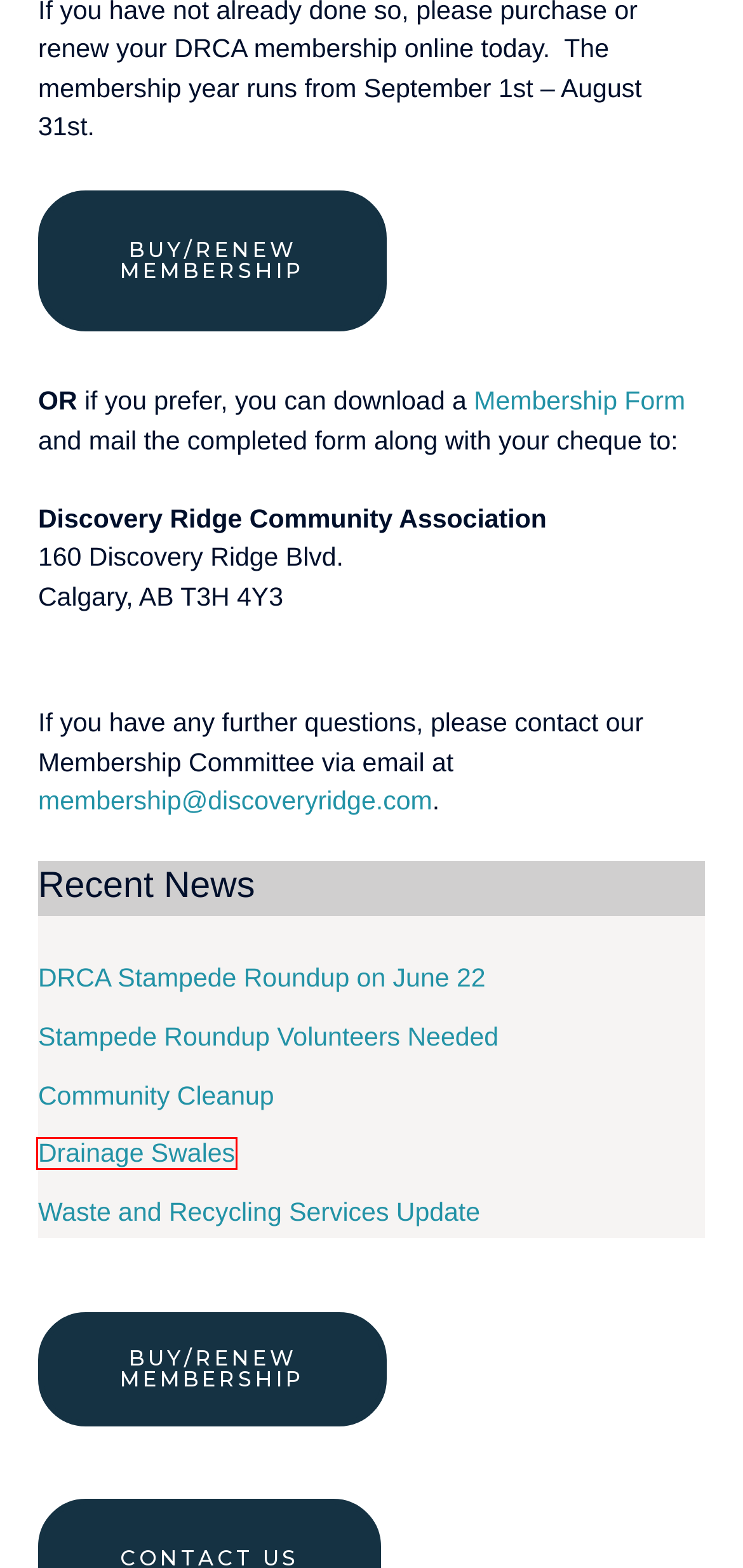With the provided screenshot showing a webpage and a red bounding box, determine which webpage description best fits the new page that appears after clicking the element inside the red box. Here are the options:
A. Contact Us – Discovery Ridge Community Association
B. DRCA Stampede Roundup on June 22 – Discovery Ridge Community Association
C. Free Icons, Clipart Illustrations, Photos, and Music
D. Waste and Recycling Services Update – Discovery Ridge Community Association
E. Stampede Roundup Volunteers Needed – Discovery Ridge Community Association
F. Community Cleanup – Discovery Ridge Community Association
G. Discovery Ridge Community Association
H. Drainage Swales – Discovery Ridge Community Association

H